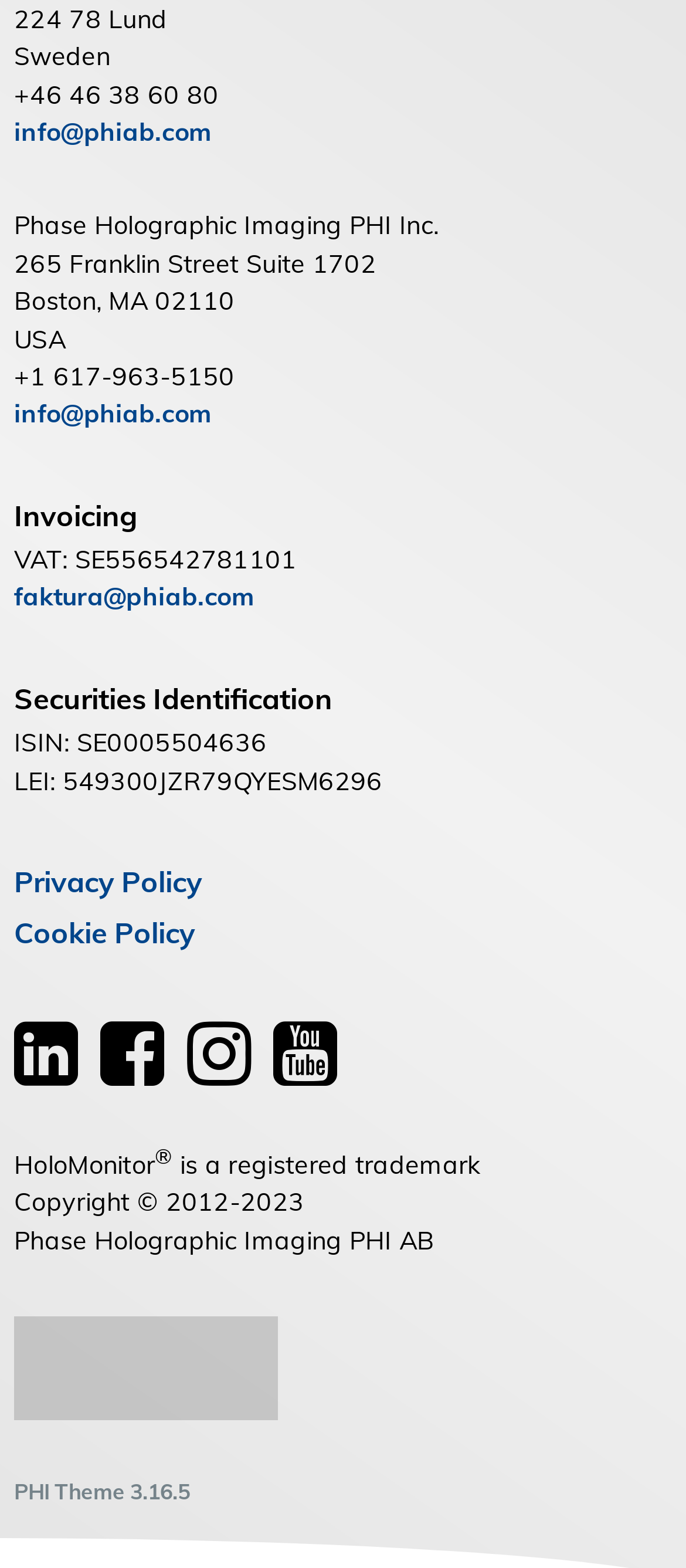Utilize the details in the image to give a detailed response to the question: What is the VAT number?

The VAT number can be found in the invoicing section of the webpage, which is located in the middle of the page. The VAT number is listed as 'VAT: SE556542781101'.